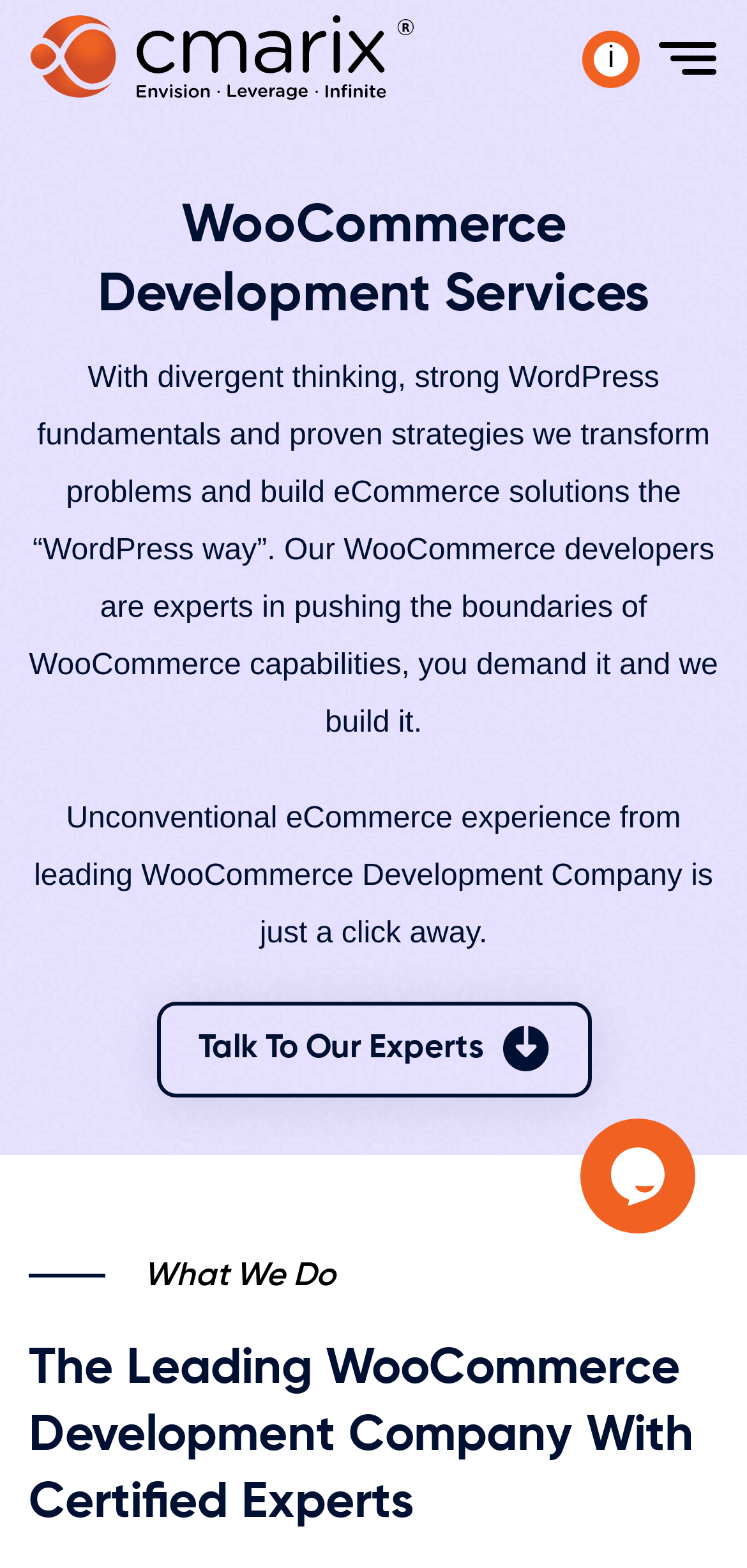What can you do with the company's experts?
Using the visual information from the image, give a one-word or short-phrase answer.

Talk to them